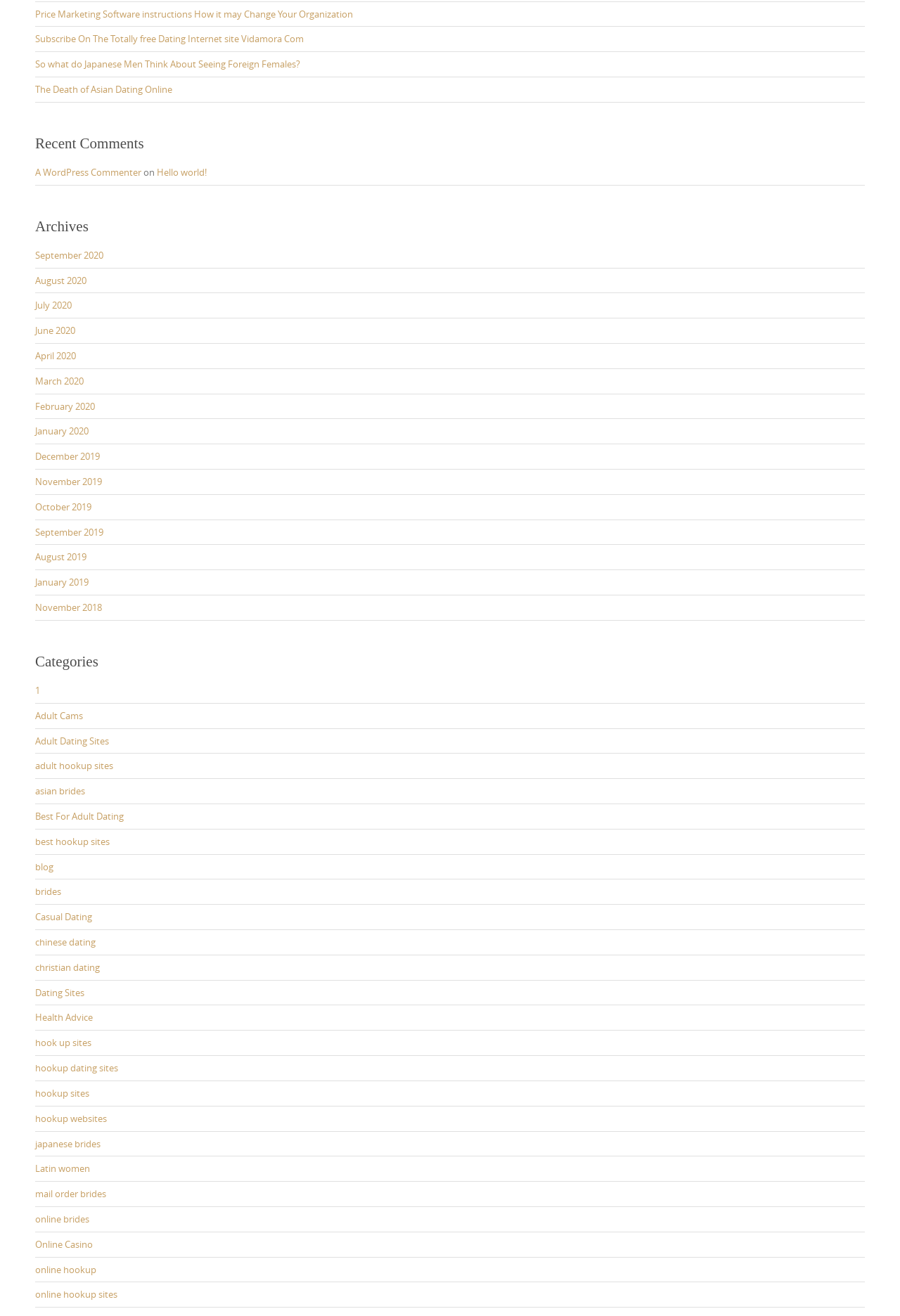Determine the bounding box coordinates of the region to click in order to accomplish the following instruction: "View the archives for September 2020". Provide the coordinates as four float numbers between 0 and 1, specifically [left, top, right, bottom].

[0.039, 0.189, 0.115, 0.199]